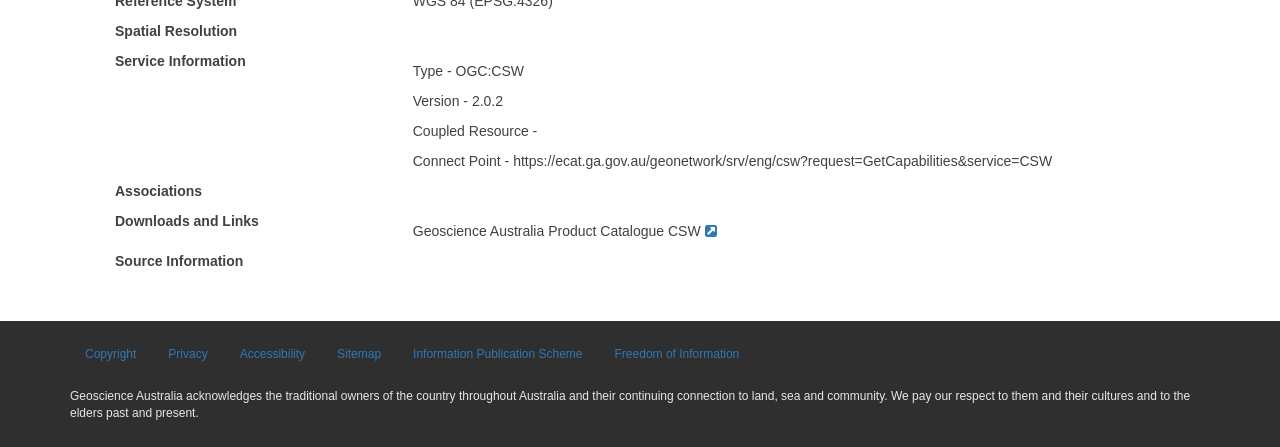What is the coupled resource?
Look at the image and answer the question with a single word or phrase.

-